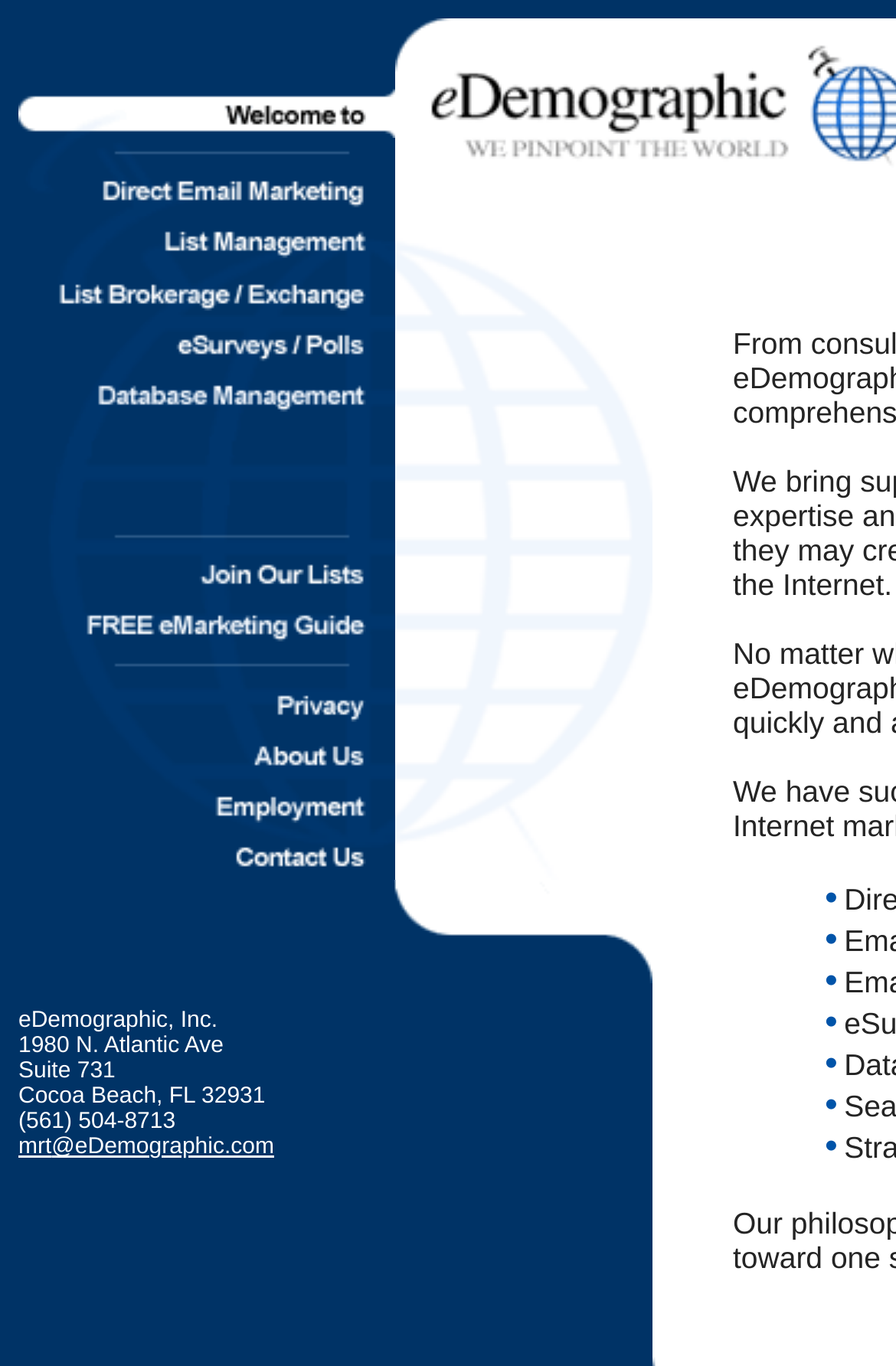What is the company name?
Based on the content of the image, thoroughly explain and answer the question.

The company name is obtained from the image element with the text 'eDemographic' at the top of the webpage, which is likely the logo of the company.